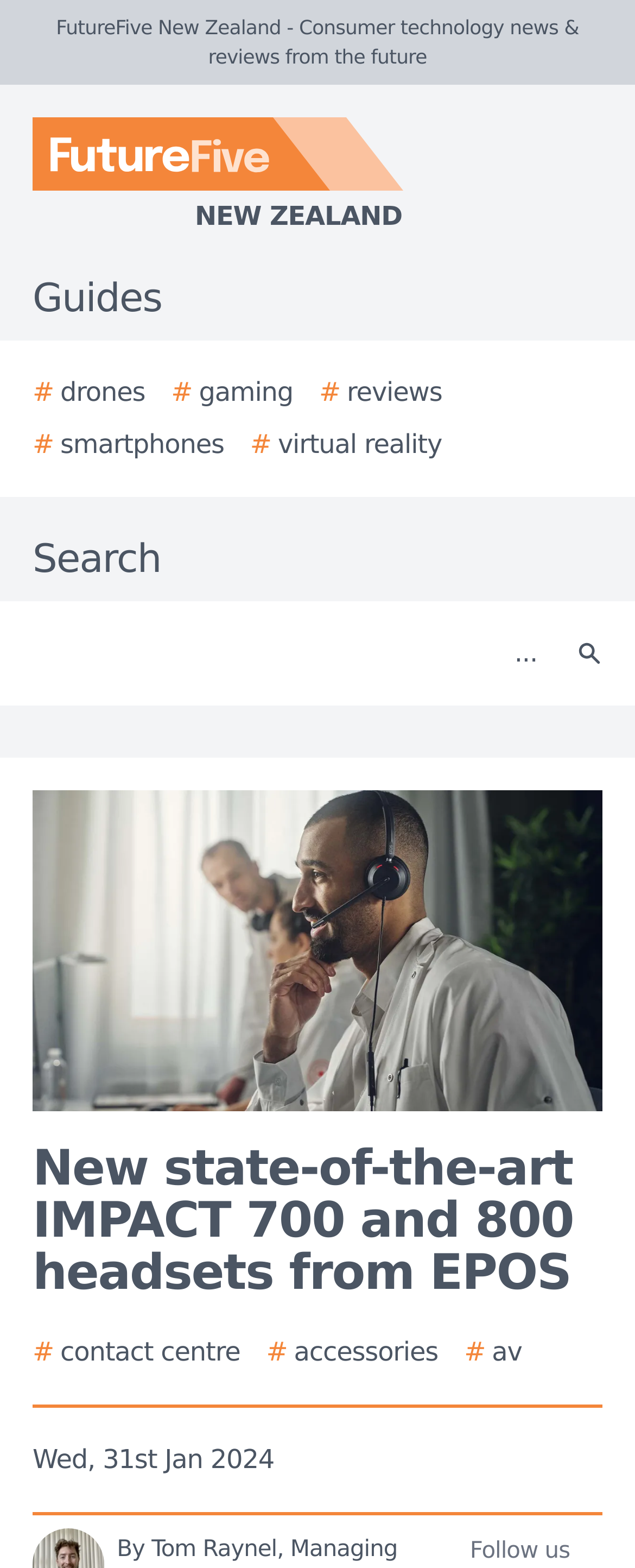Bounding box coordinates are specified in the format (top-left x, top-left y, bottom-right x, bottom-right y). All values are floating point numbers bounded between 0 and 1. Please provide the bounding box coordinate of the region this sentence describes: aria-label="Search"

[0.877, 0.392, 0.979, 0.442]